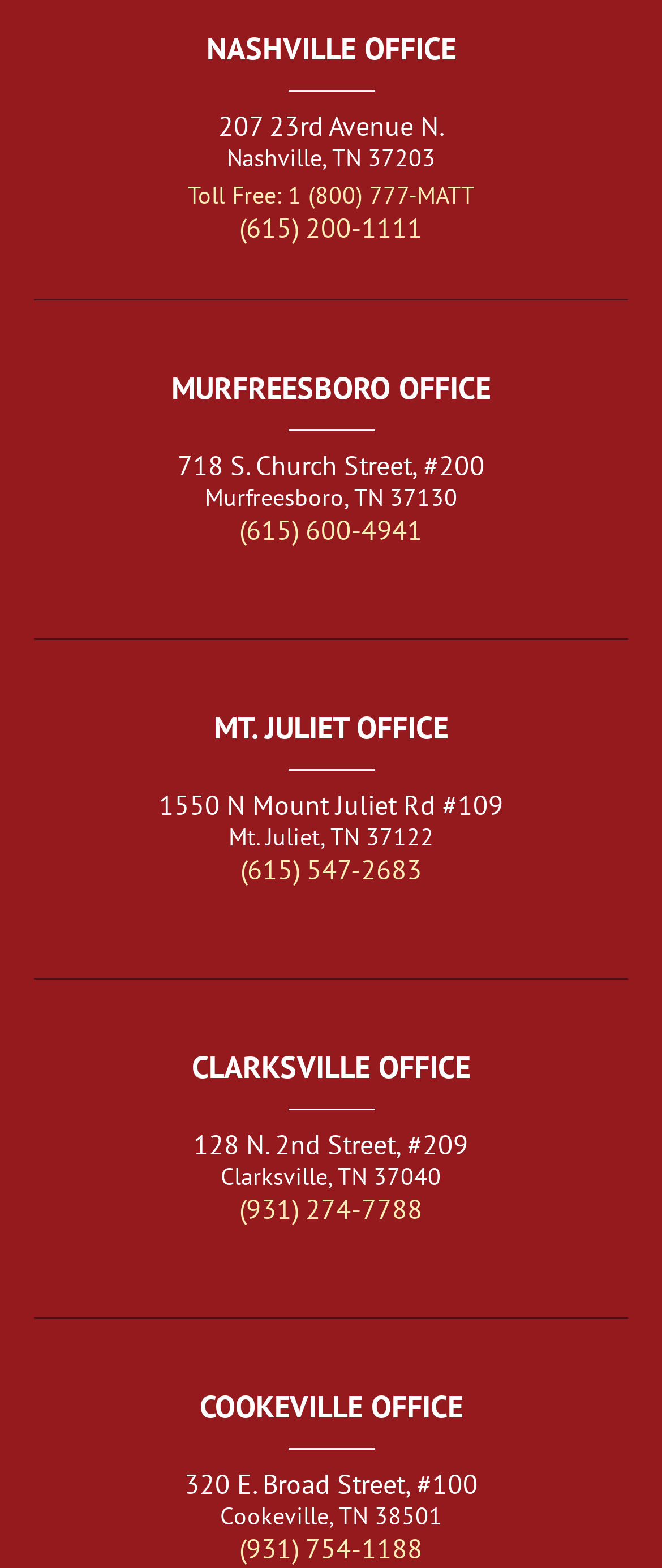In which city is the MURFREESBORO OFFICE located?
Please provide a comprehensive answer to the question based on the webpage screenshot.

I found the city name associated with the 'MURFREESBORO OFFICE' heading, which is 'Murfreesboro'.